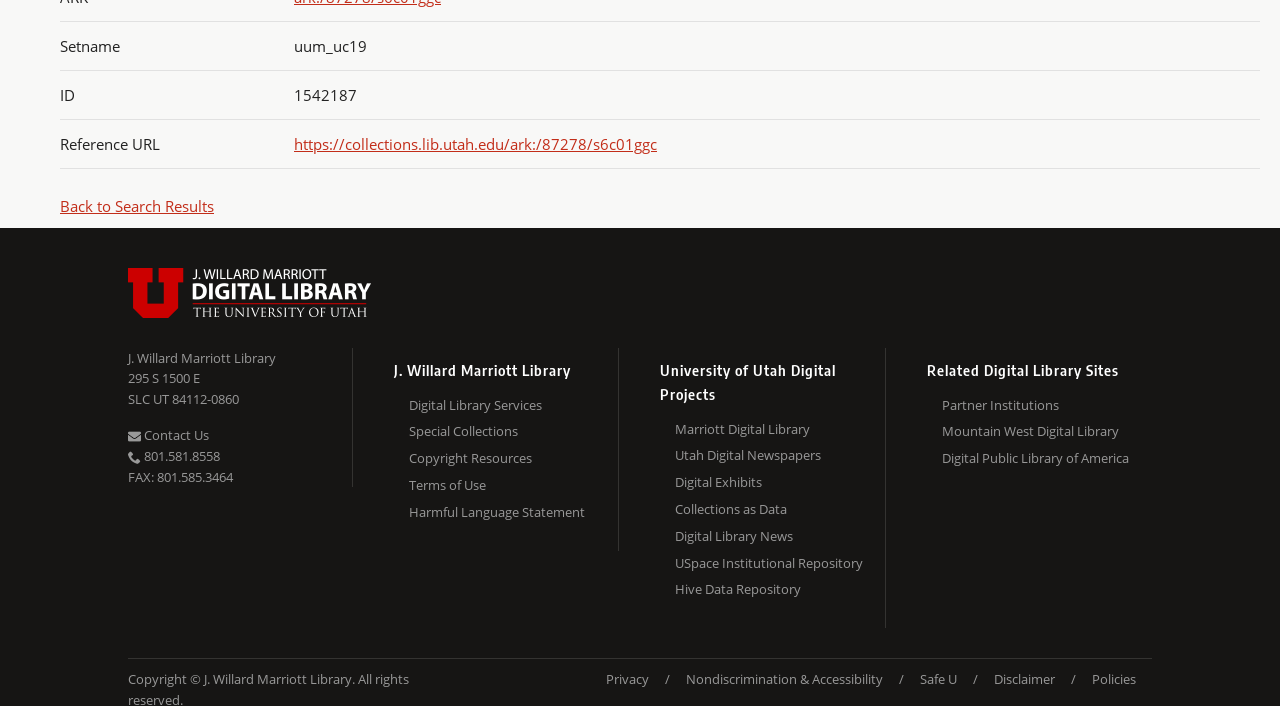Specify the bounding box coordinates of the element's region that should be clicked to achieve the following instruction: "Check Copyright Resources". The bounding box coordinates consist of four float numbers between 0 and 1, in the format [left, top, right, bottom].

[0.32, 0.343, 0.483, 0.381]